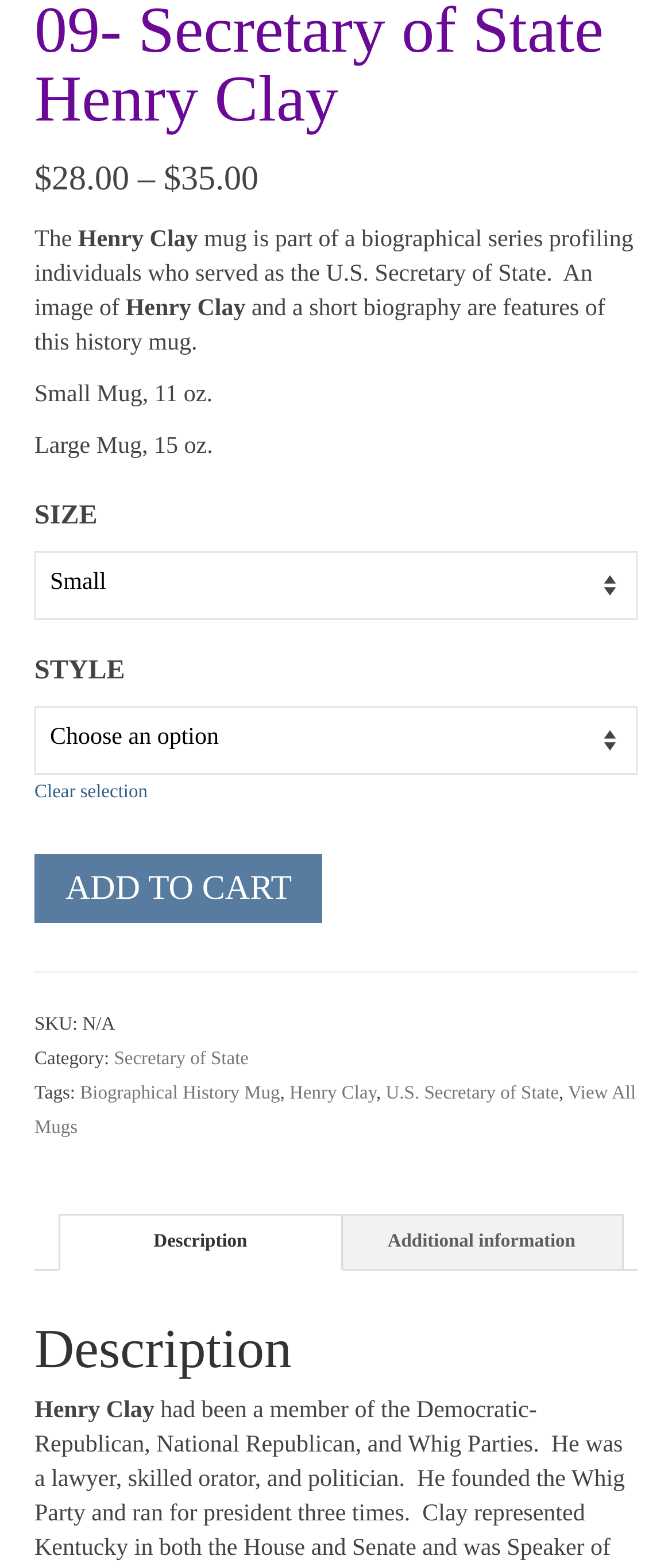Please specify the bounding box coordinates of the clickable section necessary to execute the following command: "Add to cart".

[0.051, 0.544, 0.481, 0.588]